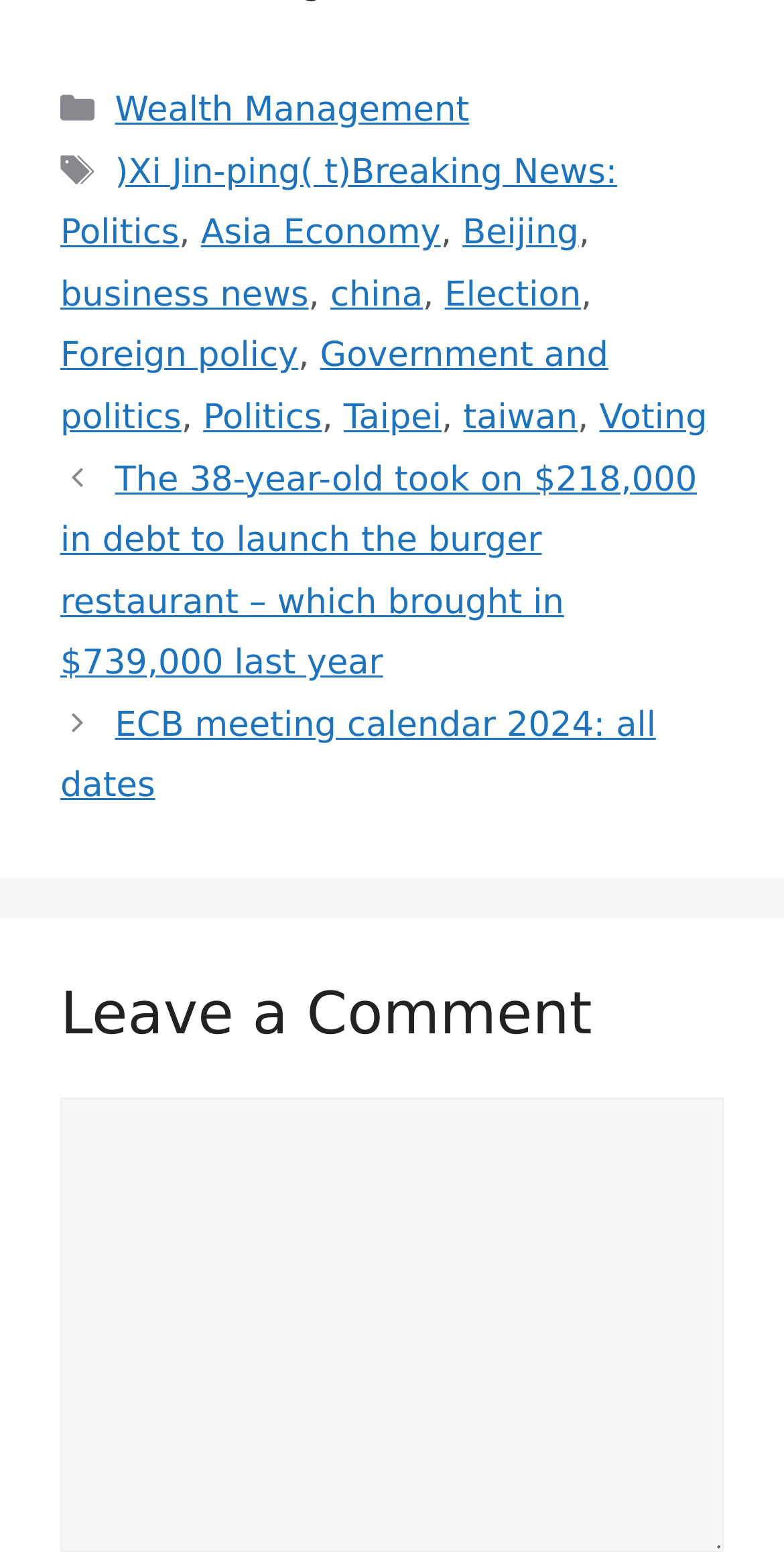Identify the bounding box for the UI element described as: ")Xi Jin-ping( t)Breaking News: Politics". The coordinates should be four float numbers between 0 and 1, i.e., [left, top, right, bottom].

[0.077, 0.098, 0.787, 0.163]